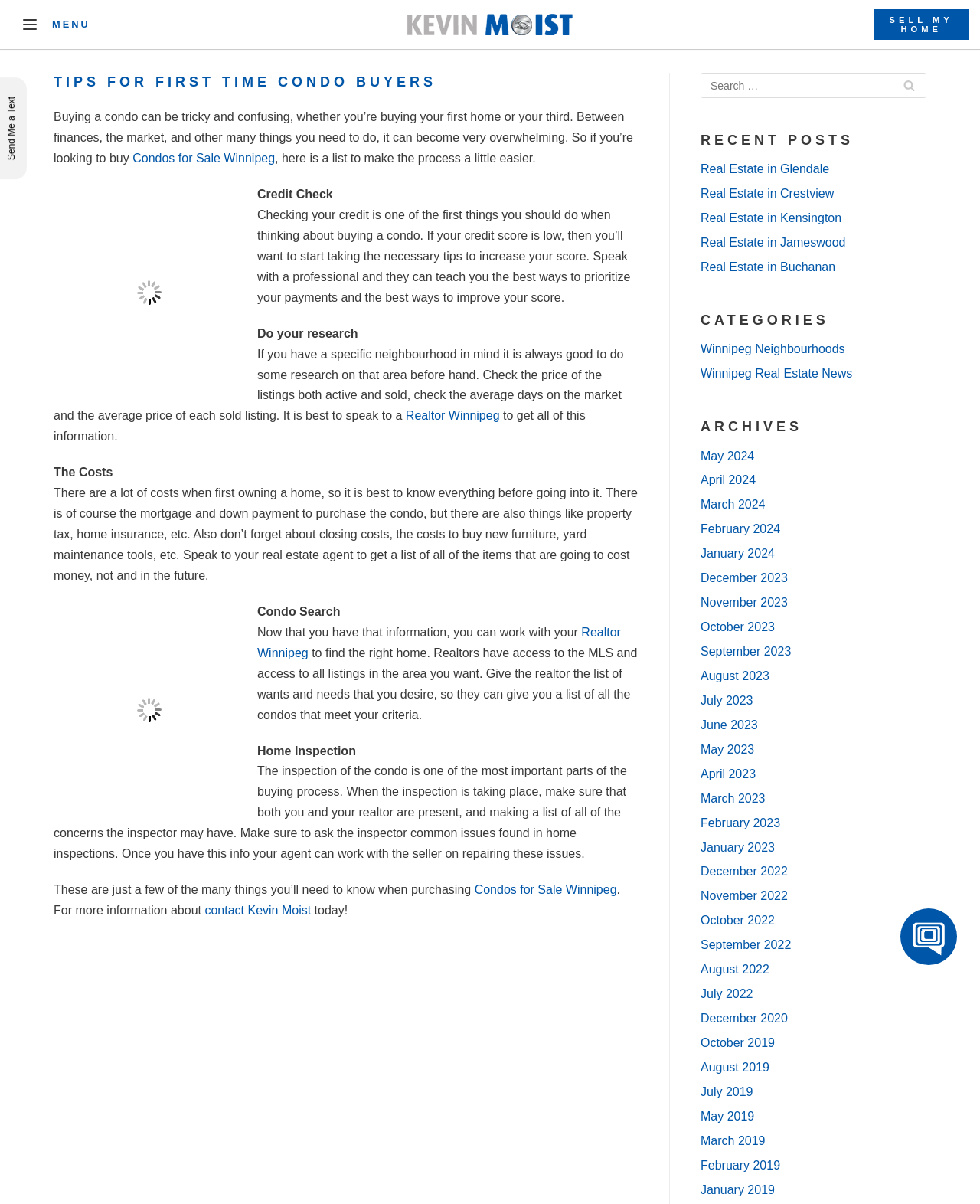Using details from the image, please answer the following question comprehensively:
What is the purpose of a home inspection?

The webpage states that a home inspection is an important part of the buying process, during which the inspector identifies any concerns or issues with the property, and the buyer can then work with the seller to address these issues.